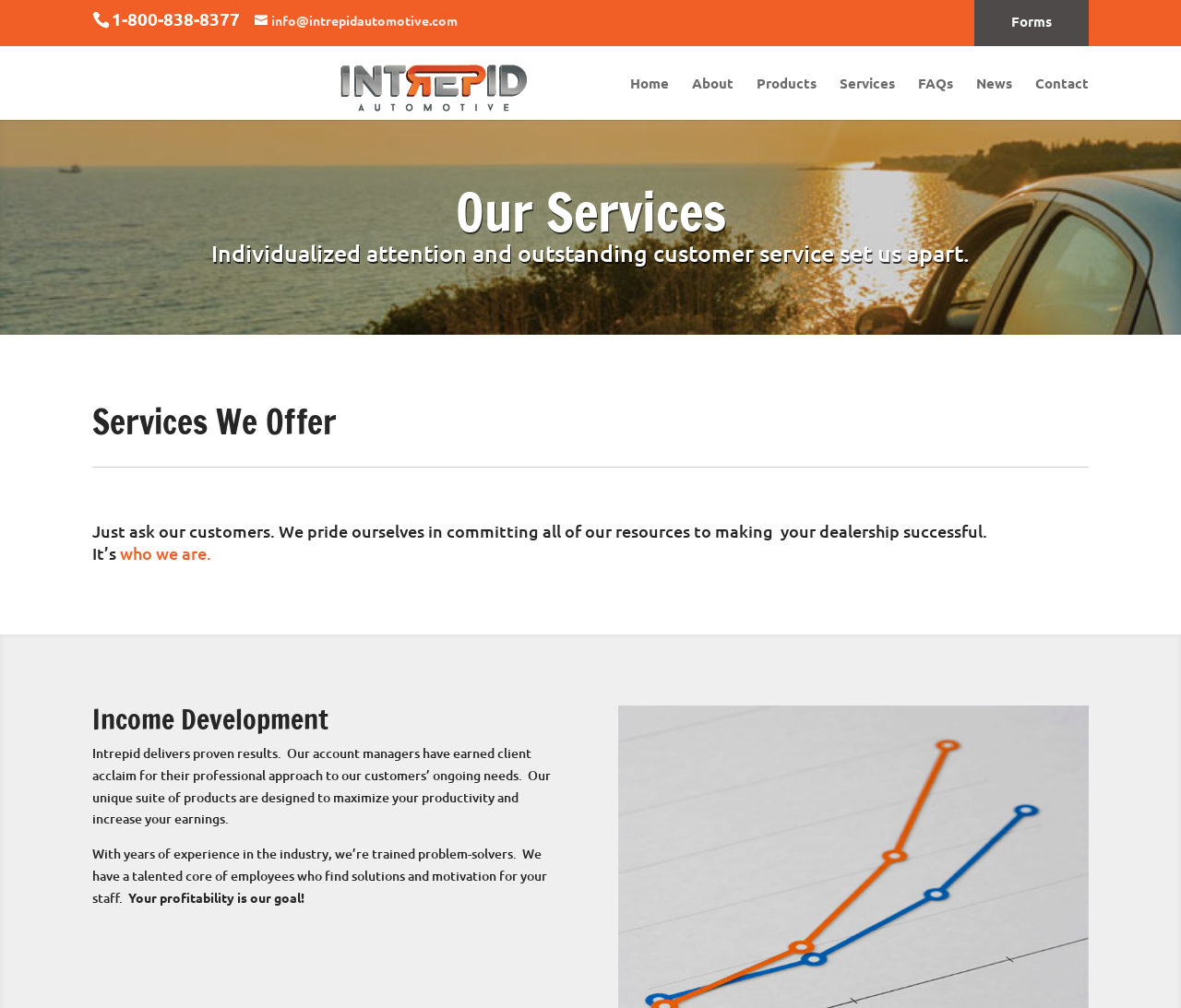What is the main service offered by Intrepid Automotive?
Refer to the image and provide a concise answer in one word or phrase.

Income Development